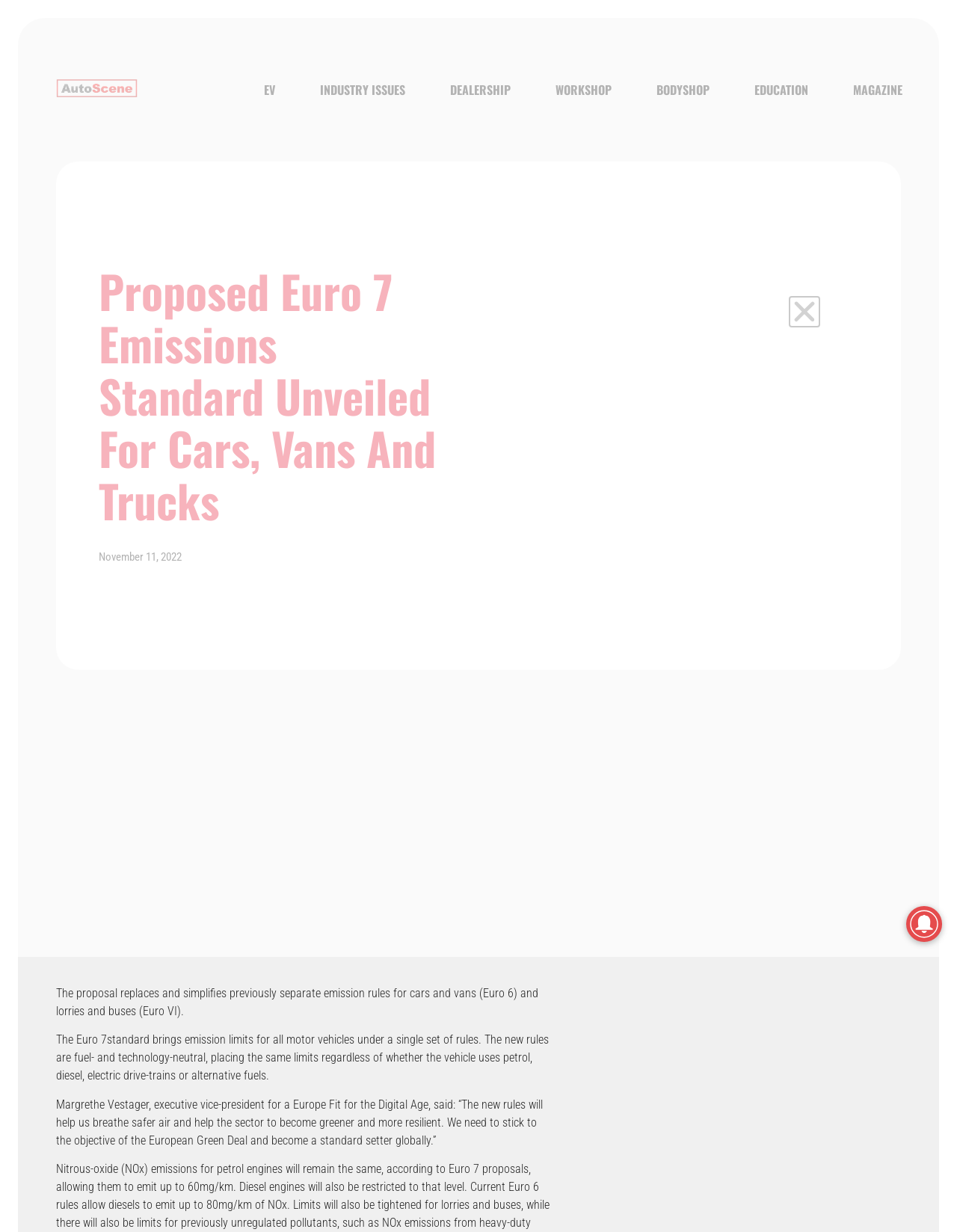Could you locate the bounding box coordinates for the section that should be clicked to accomplish this task: "Read the article published on November 11, 2022".

[0.103, 0.446, 0.19, 0.457]